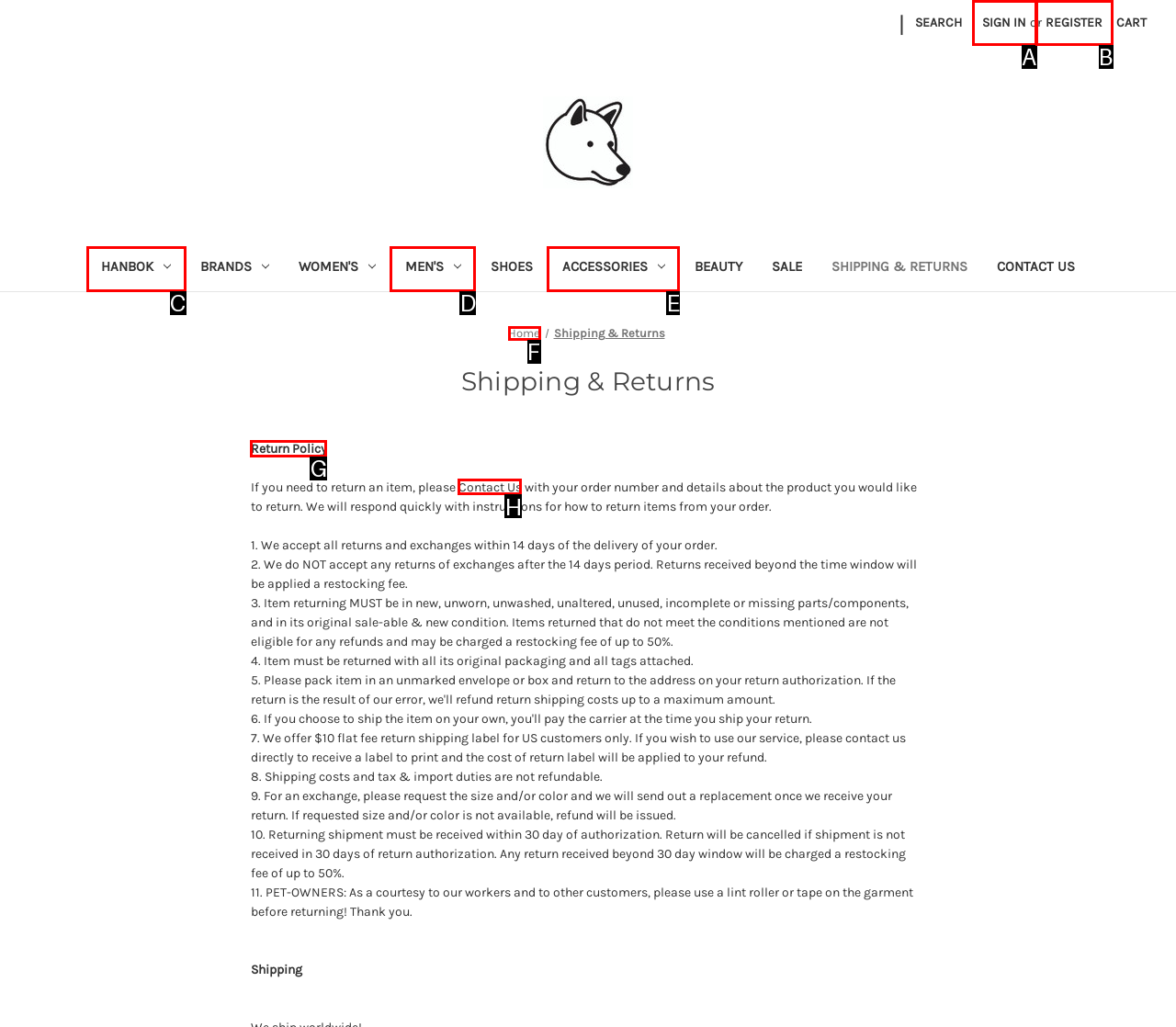Identify the correct option to click in order to complete this task: Learn about return policy
Answer with the letter of the chosen option directly.

G